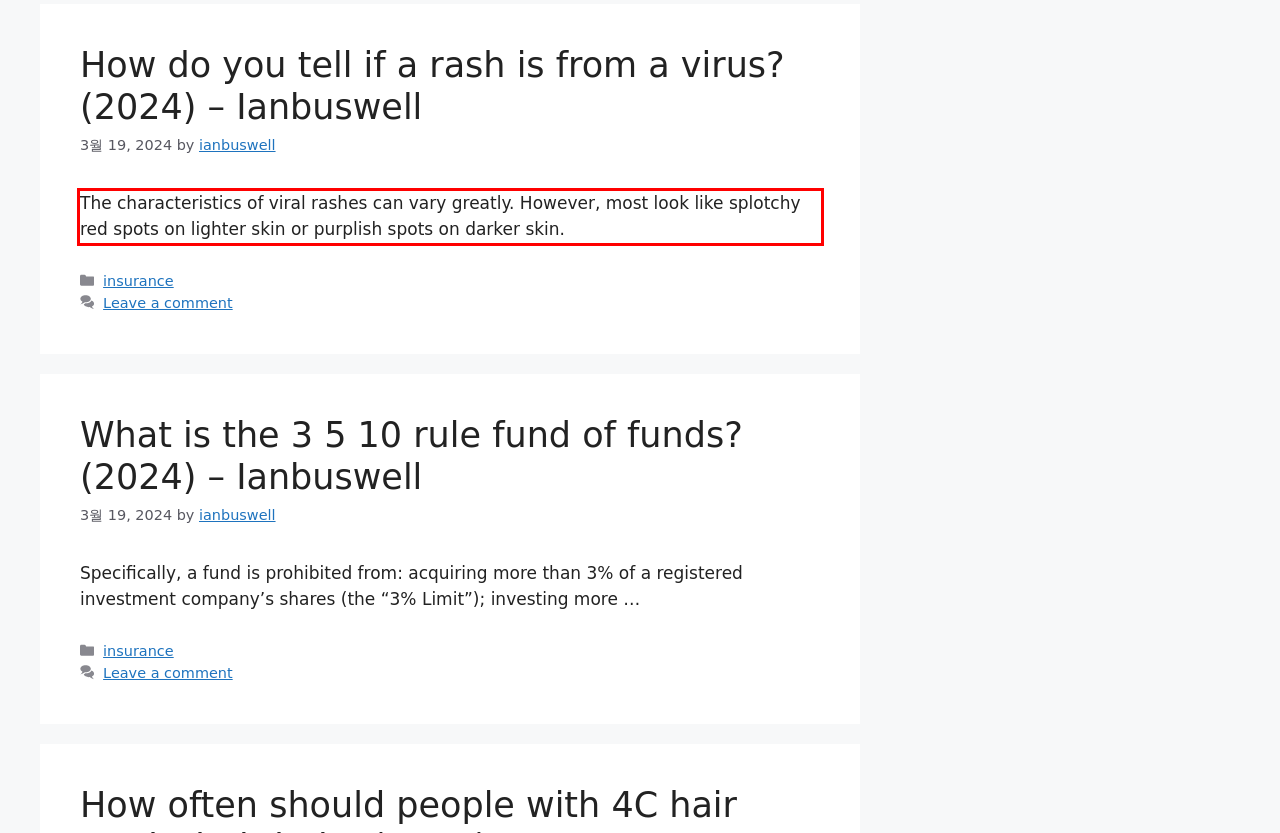Please extract the text content within the red bounding box on the webpage screenshot using OCR.

The characteristics of viral rashes can vary greatly. However, most look like splotchy red spots on lighter skin or purplish spots on darker skin.